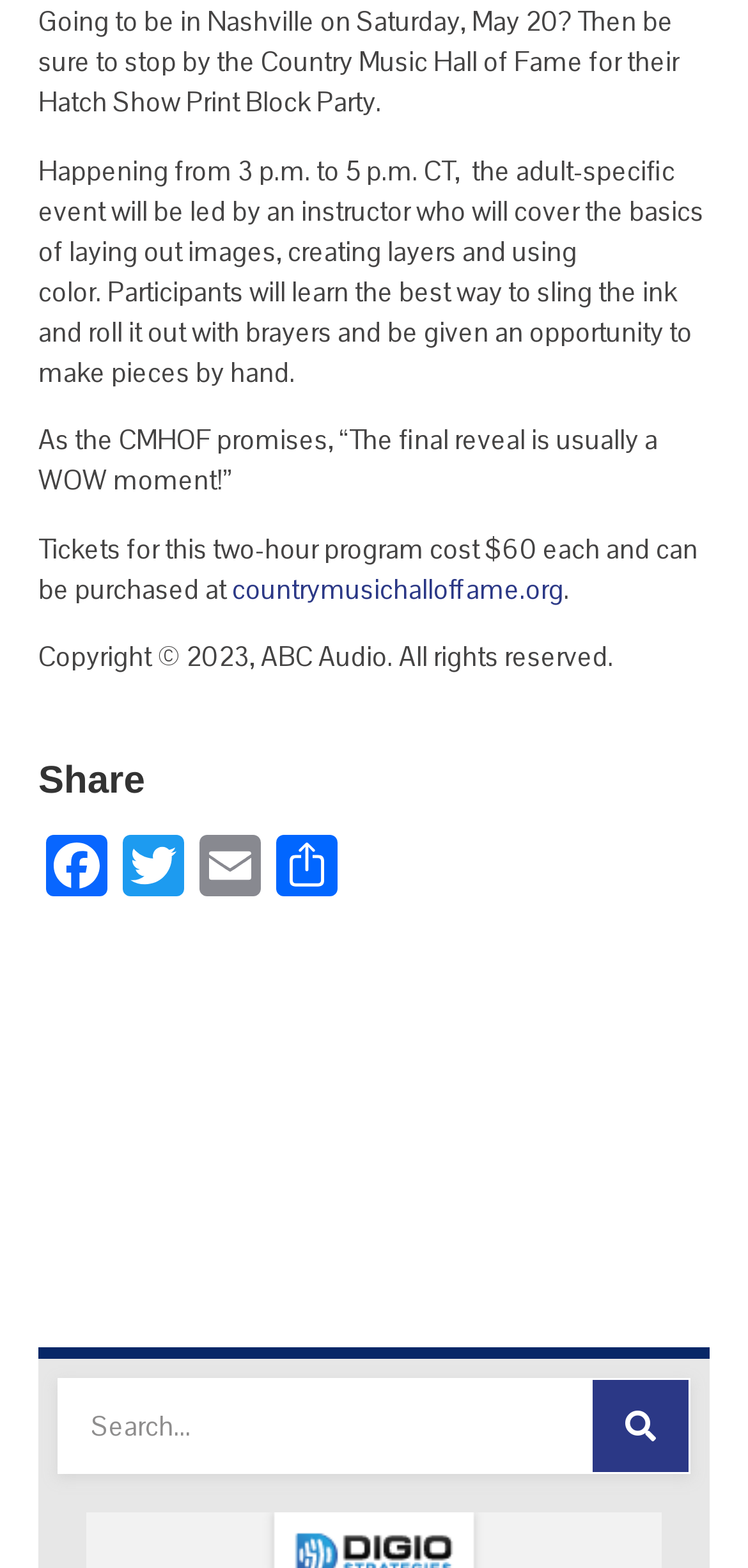What is the cost of the two-hour program?
Please provide a single word or phrase as your answer based on the image.

$60